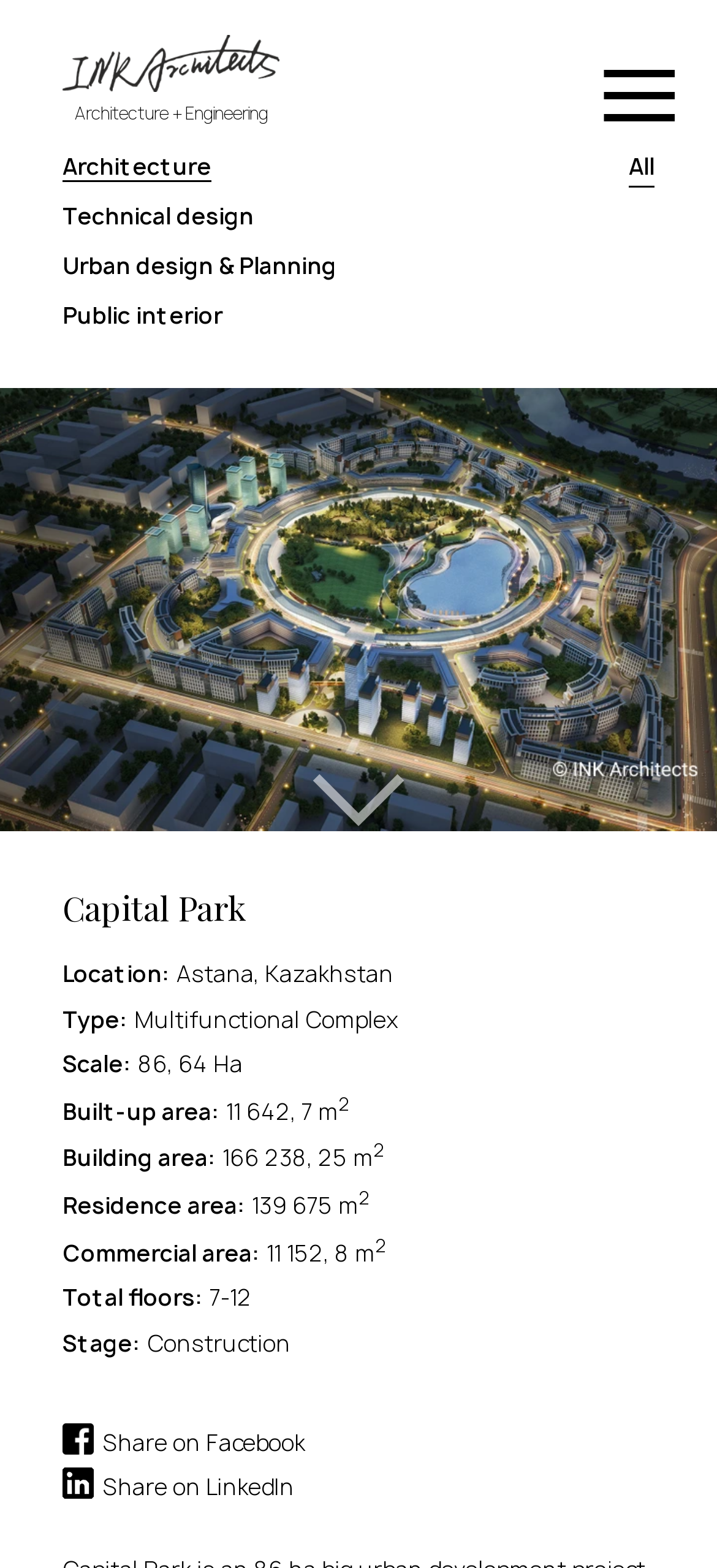Find the bounding box coordinates for the area that must be clicked to perform this action: "Navigate to Architecture".

[0.087, 0.094, 0.295, 0.12]